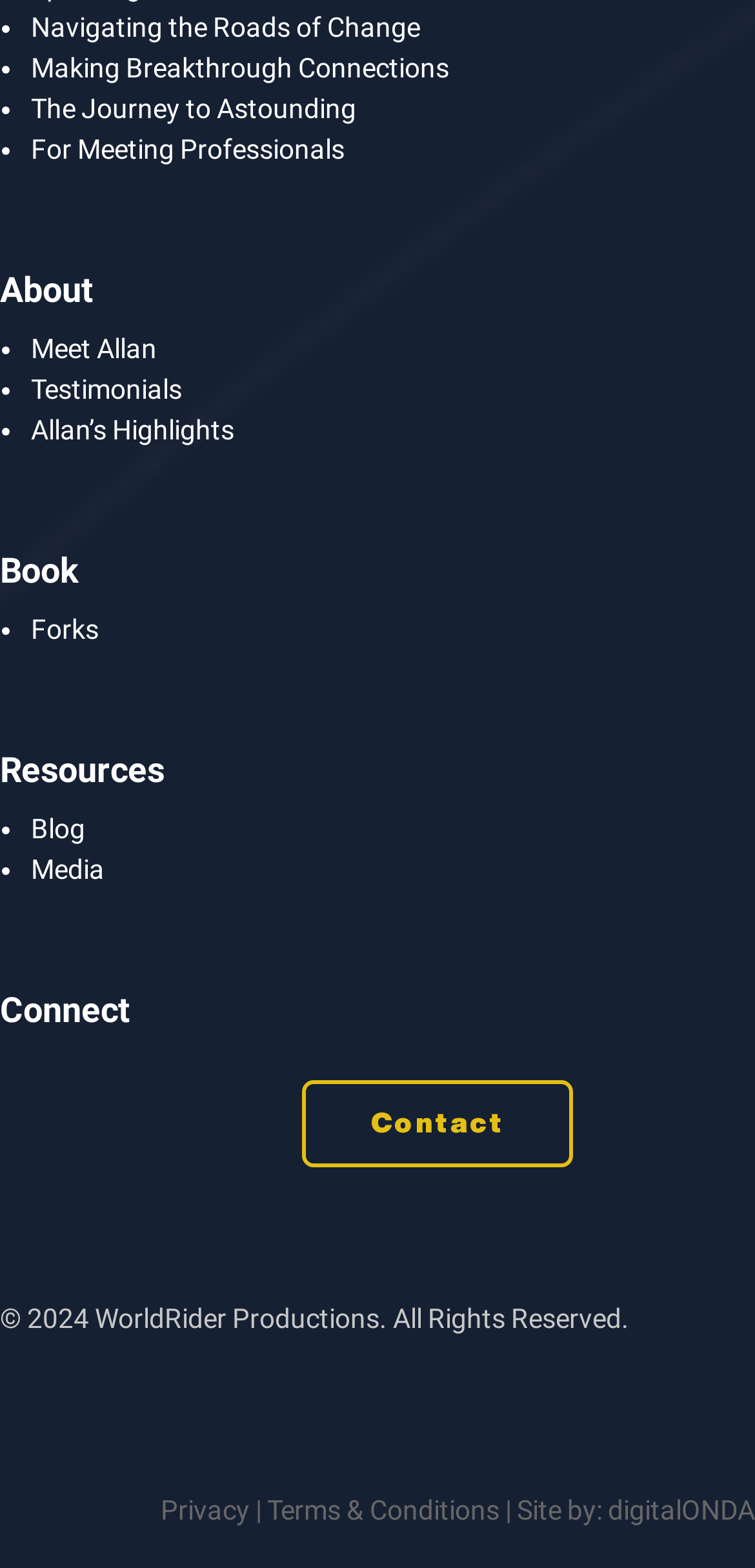Locate the bounding box coordinates of the area where you should click to accomplish the instruction: "View Terms & Conditions".

[0.354, 0.953, 0.662, 0.972]